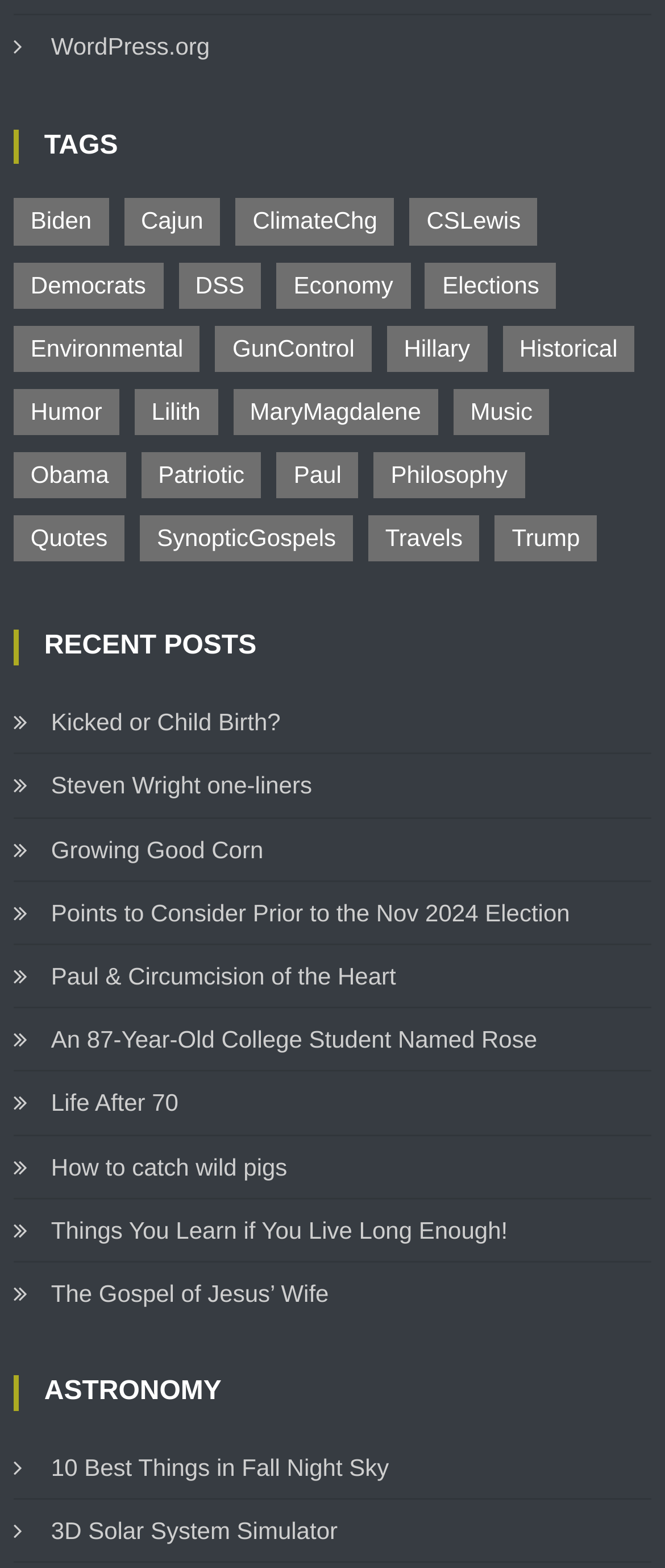How many recent posts are listed?
Using the visual information, answer the question in a single word or phrase.

10